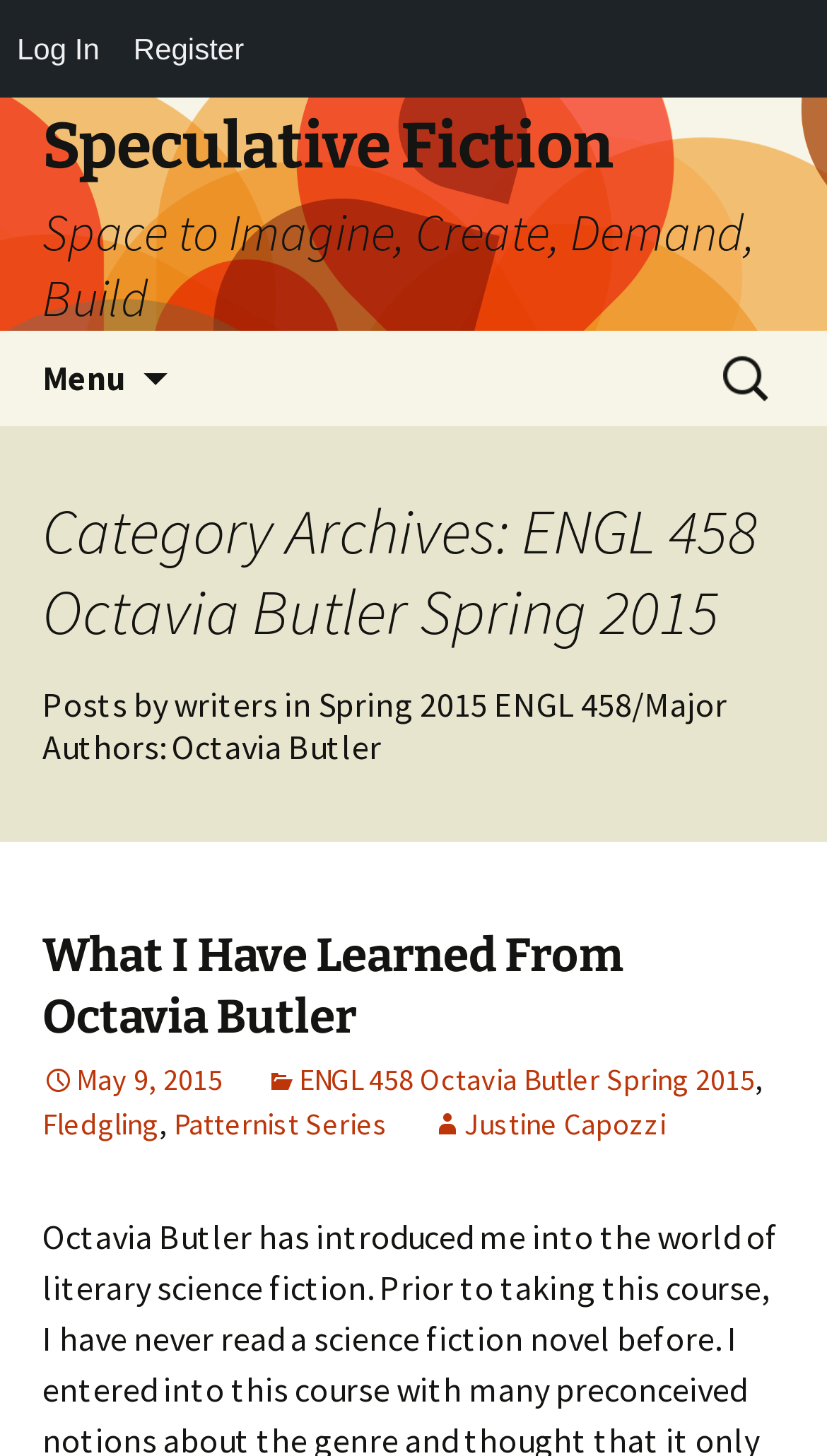Kindly determine the bounding box coordinates for the area that needs to be clicked to execute this instruction: "Read the post 'What I Have Learned From Octavia Butler'".

[0.051, 0.636, 0.754, 0.717]